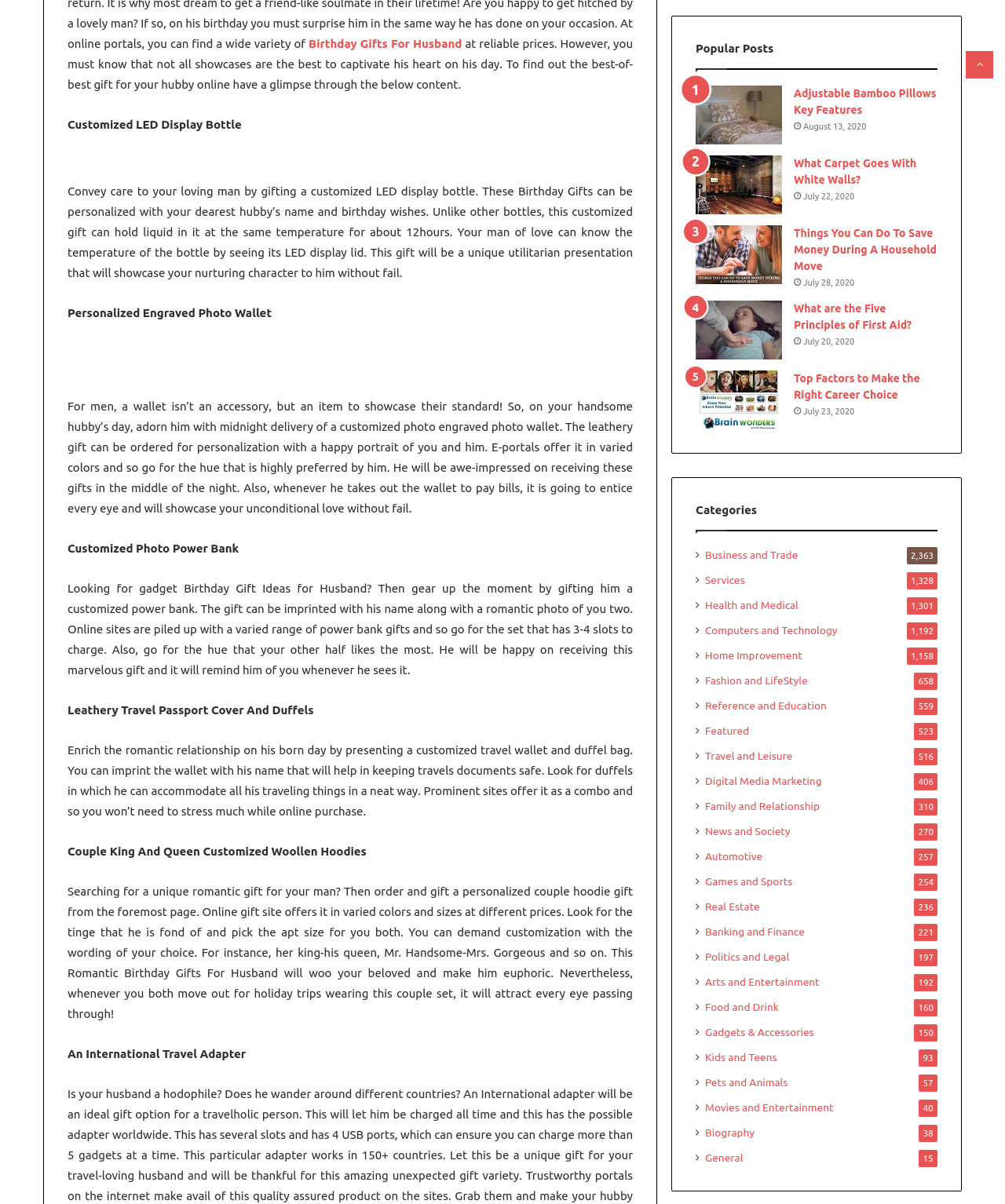Show the bounding box coordinates of the element that should be clicked to complete the task: "Click on 'Birthday Gifts For Husband'".

[0.307, 0.031, 0.463, 0.042]